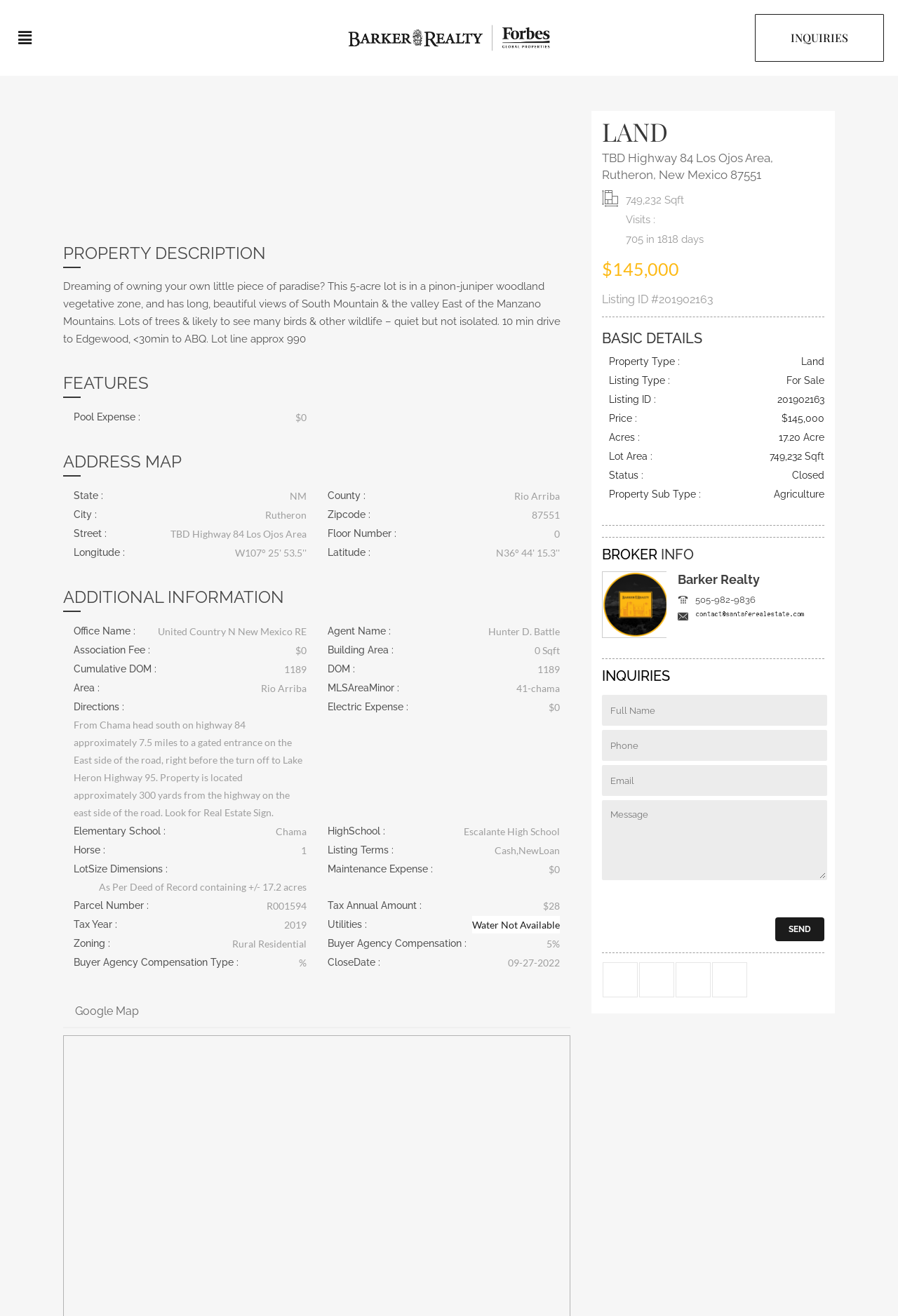Highlight the bounding box coordinates of the region I should click on to meet the following instruction: "Toggle the menu".

[0.016, 0.02, 0.039, 0.038]